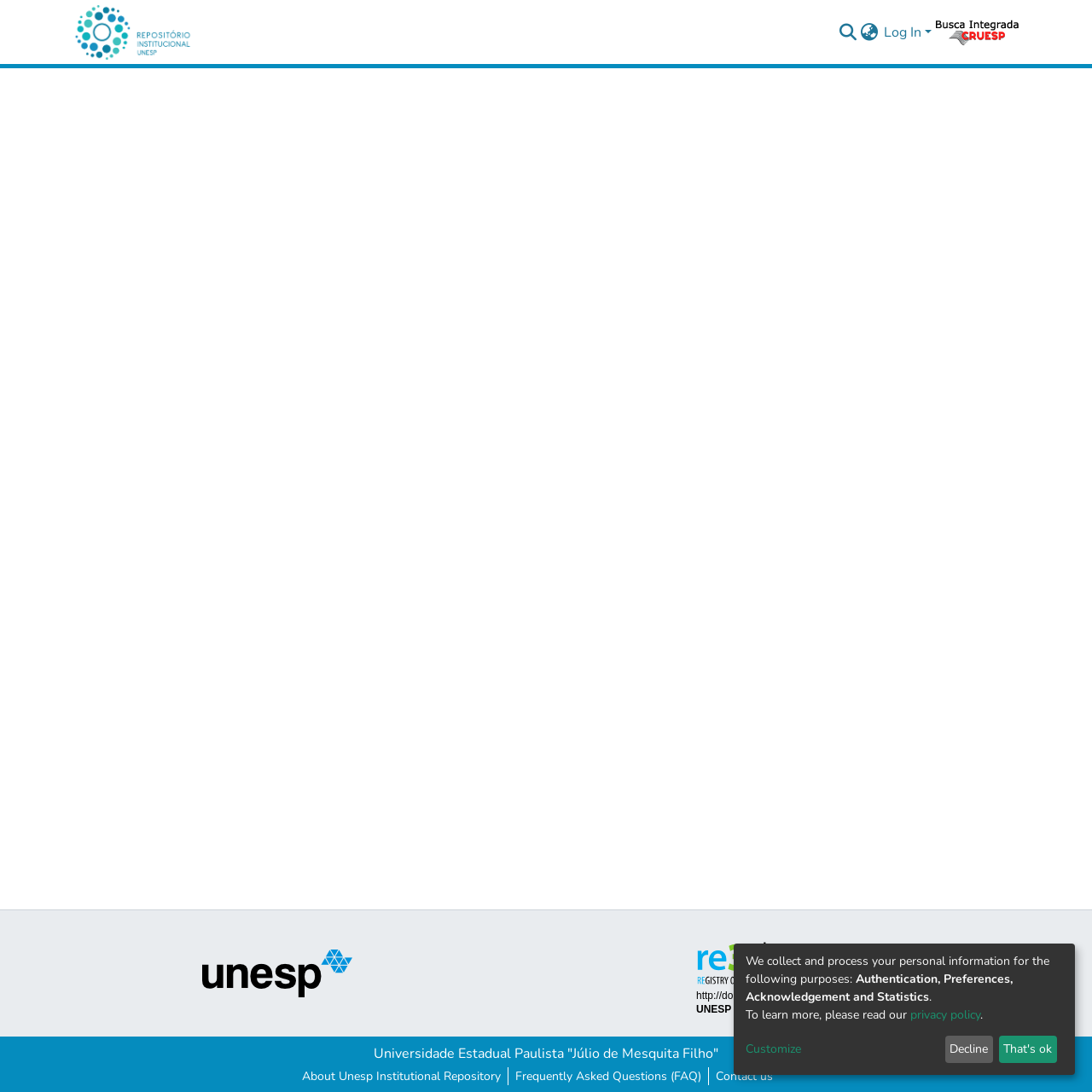Summarize the webpage with intricate details.

The webpage is about a research paper on spontaneous CP violation in the 3-3-1 model with right-handed neutrinos. At the top, there is a main navigation bar that spans the entire width of the page. Within this bar, there are several elements, including a search box with a magnifying glass icon on the right, a language switch button, and a log-in link. 

Below the navigation bar, there is a main content area that occupies most of the page. On the top-left of this area, there is a title that matches the meta description, "Spontaneous CP violation in the 3-3-1 model with right-handed neutrinos". 

On the bottom-left of the page, there are several links, including one to the Universidade Estadual Paulista "Júlio de Mesquita Filho" and others to About Unesp Institutional Repository, Frequently Asked Questions (FAQ), and Contact us. 

In the middle of the page, there is a section that discusses the collection and processing of personal information, including purposes such as authentication, preferences, acknowledgement, and statistics. This section also provides links to the privacy policy and a customize option. 

At the bottom of the page, there are two buttons, "Decline" and "That's ok", which are likely related to the privacy policy and customization options. Throughout the page, there are several images, including a logo and icons, but their contents are not specified.